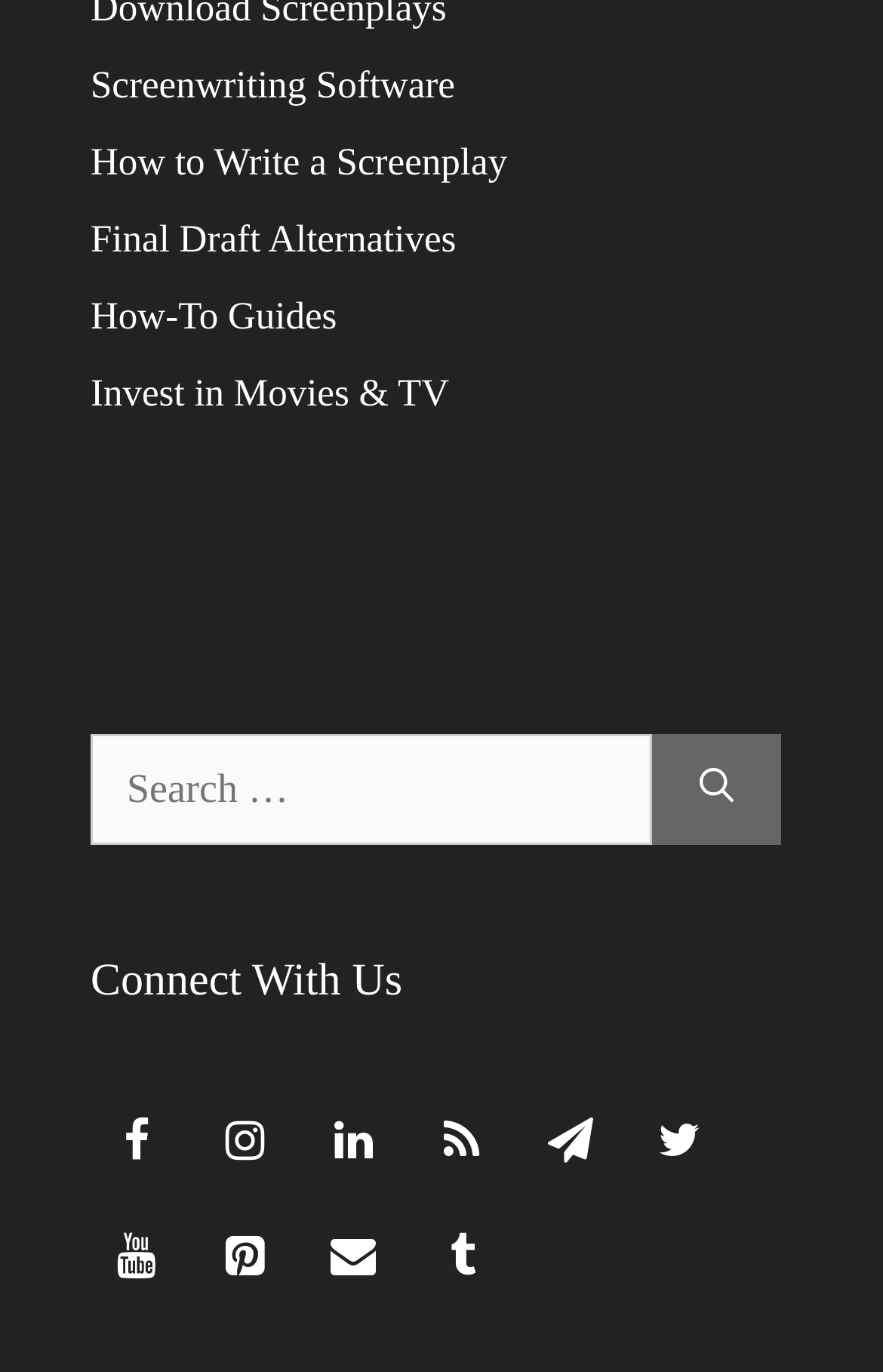Please locate the clickable area by providing the bounding box coordinates to follow this instruction: "Share via Twitter".

None